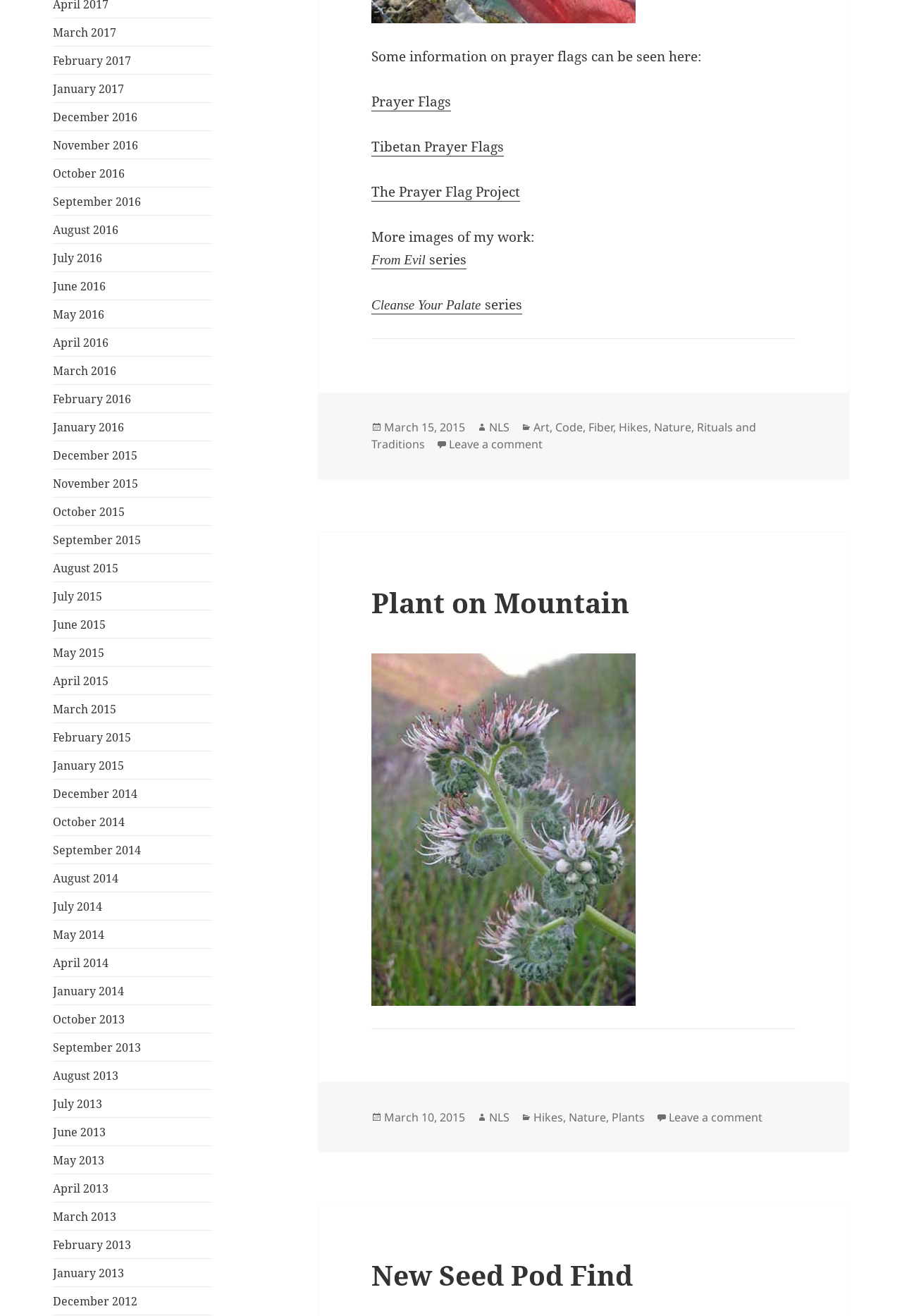What is the date of the second post?
Please provide a single word or phrase as your answer based on the screenshot.

March 10, 2015